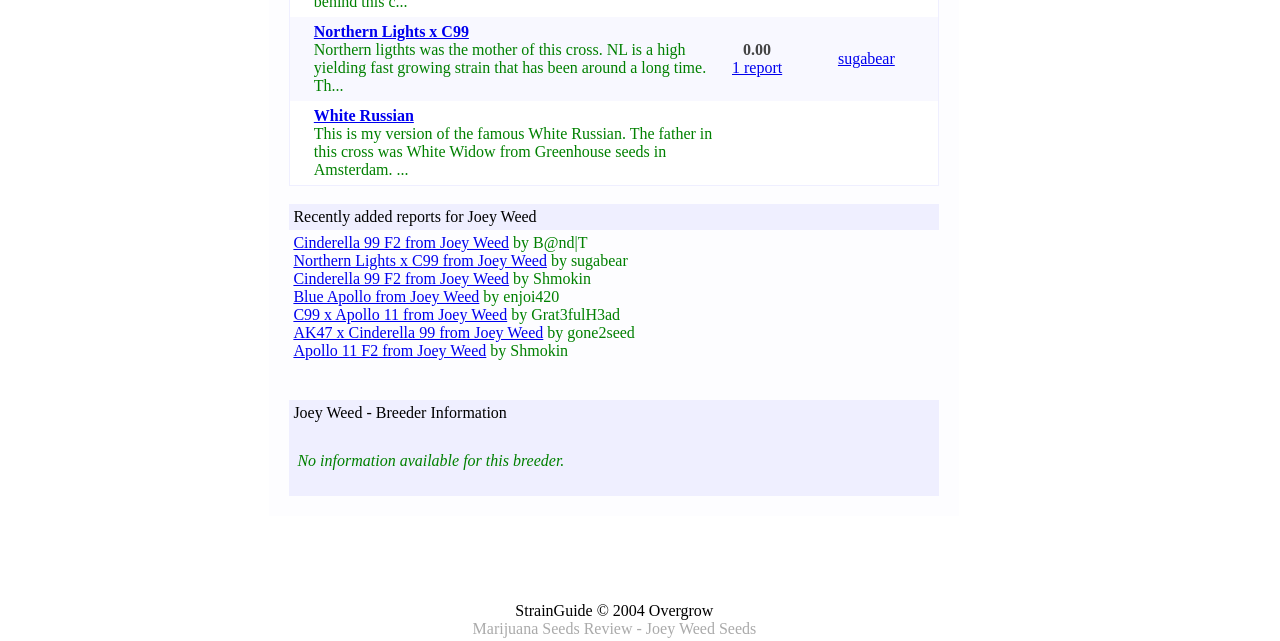Bounding box coordinates are specified in the format (top-left x, top-left y, bottom-right x, bottom-right y). All values are floating point numbers bounded between 0 and 1. Please provide the bounding box coordinate of the region this sentence describes: sugabear

[0.655, 0.078, 0.699, 0.105]